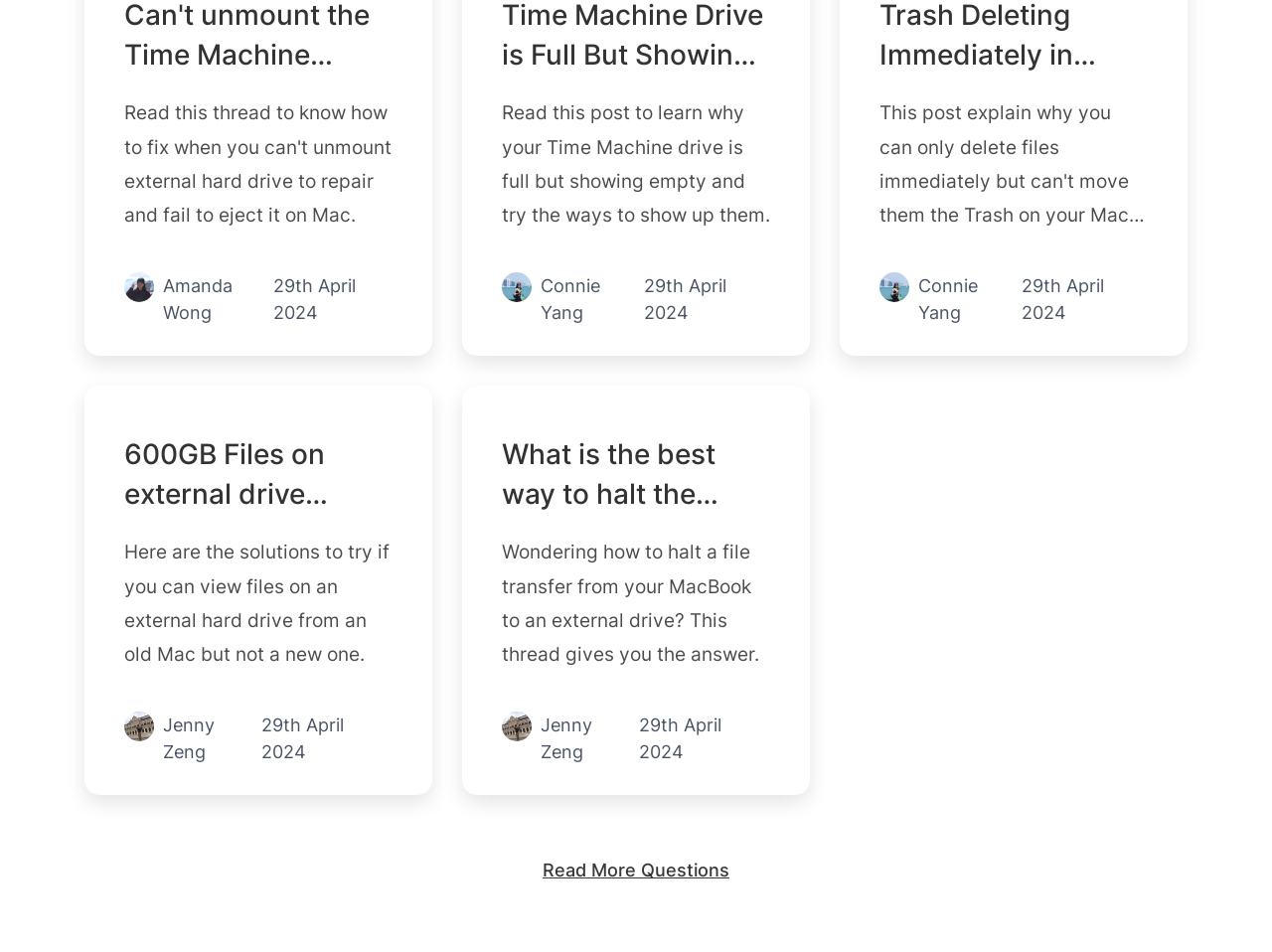Respond with a single word or phrase to the following question:
What is the purpose of the 'Read More Questions' link?

To read more questions